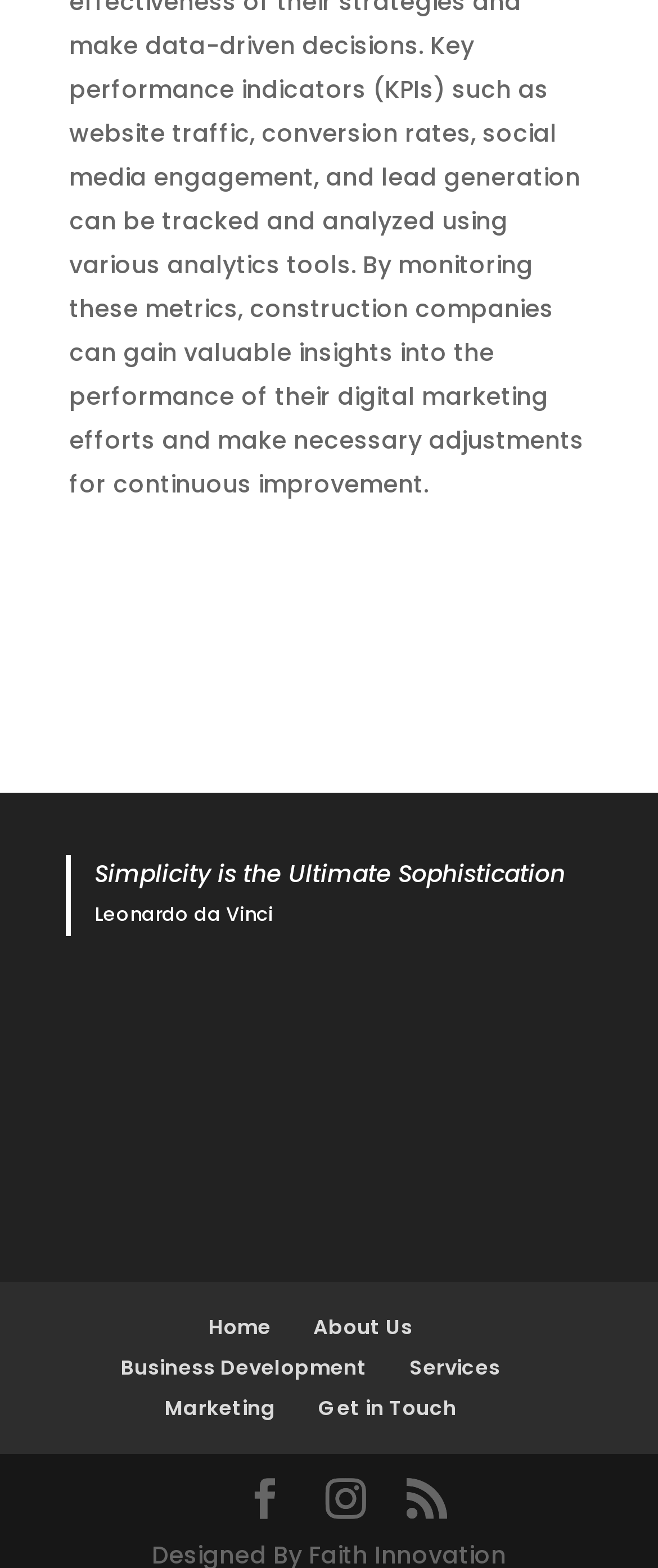What is the quote in the blockquote?
Based on the screenshot, answer the question with a single word or phrase.

Simplicity is the Ultimate Sophistication